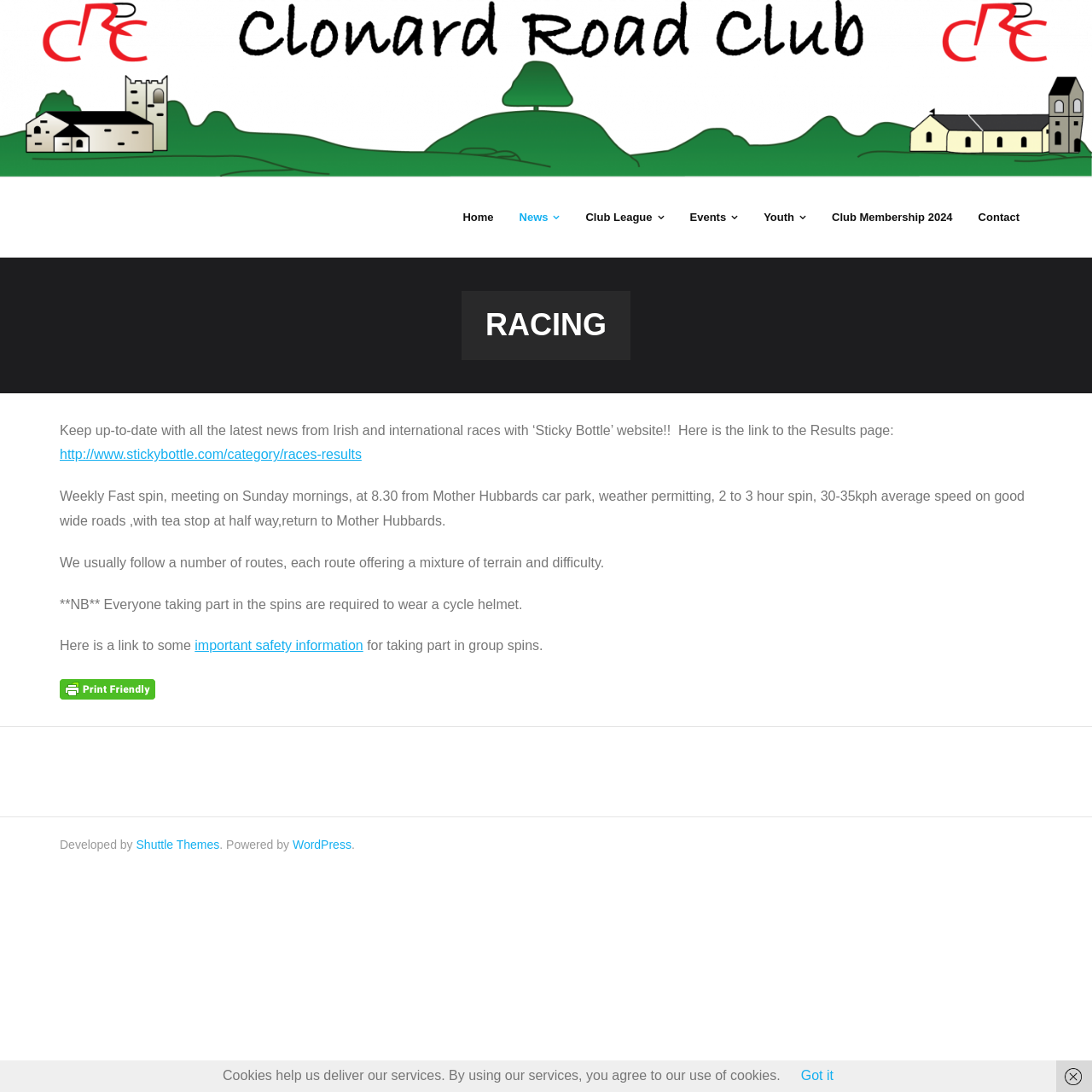Find the bounding box coordinates of the clickable area required to complete the following action: "Open the link to the Results page".

[0.055, 0.41, 0.331, 0.423]